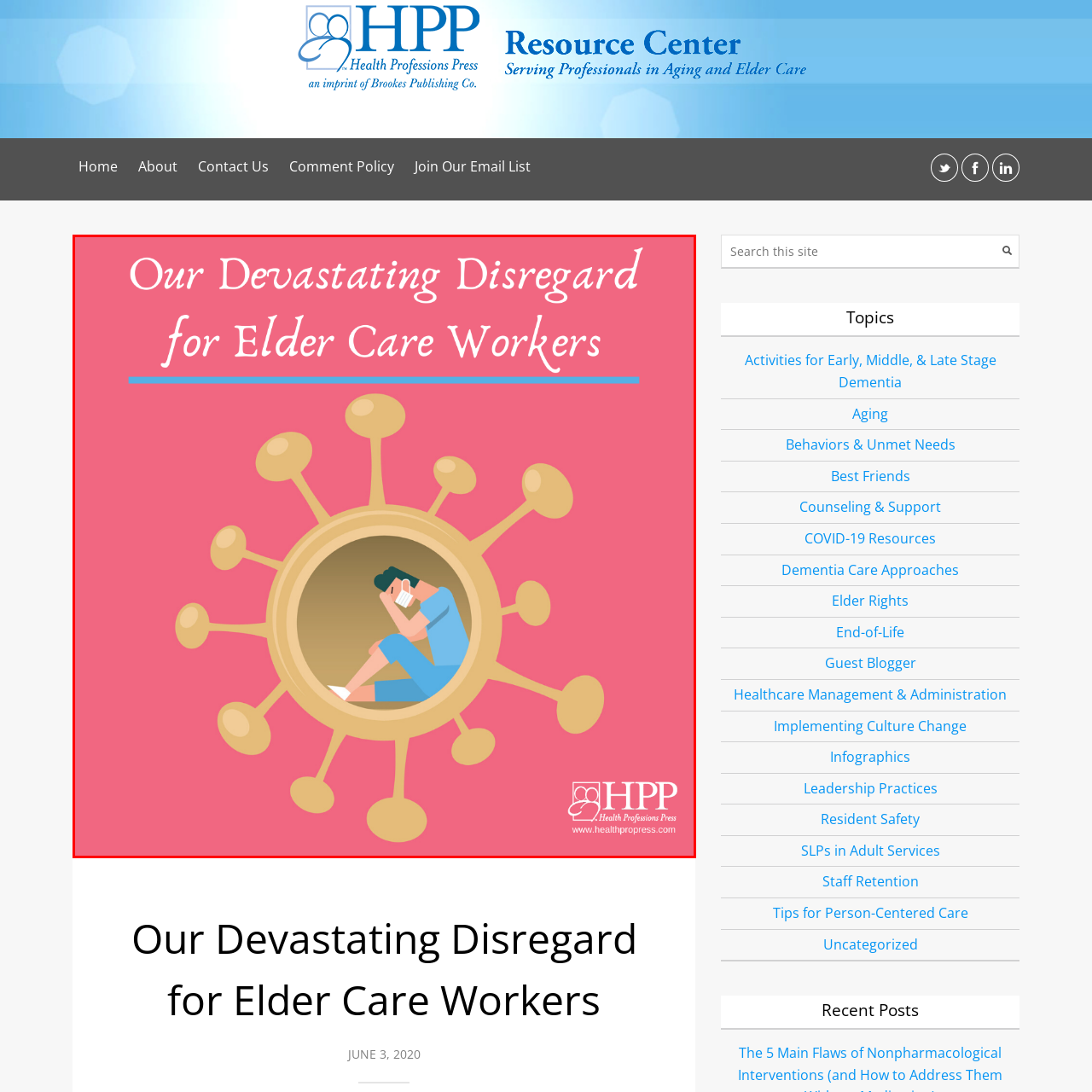What is the figure in the central illustration wearing?
Review the image encased within the red bounding box and supply a detailed answer according to the visual information available.

The caption describes the central illustration as a distressed healthcare worker, and specifically mentions that the worker is depicted wearing a mask, emphasizing the emotional toll faced by those in elder care during challenging times.